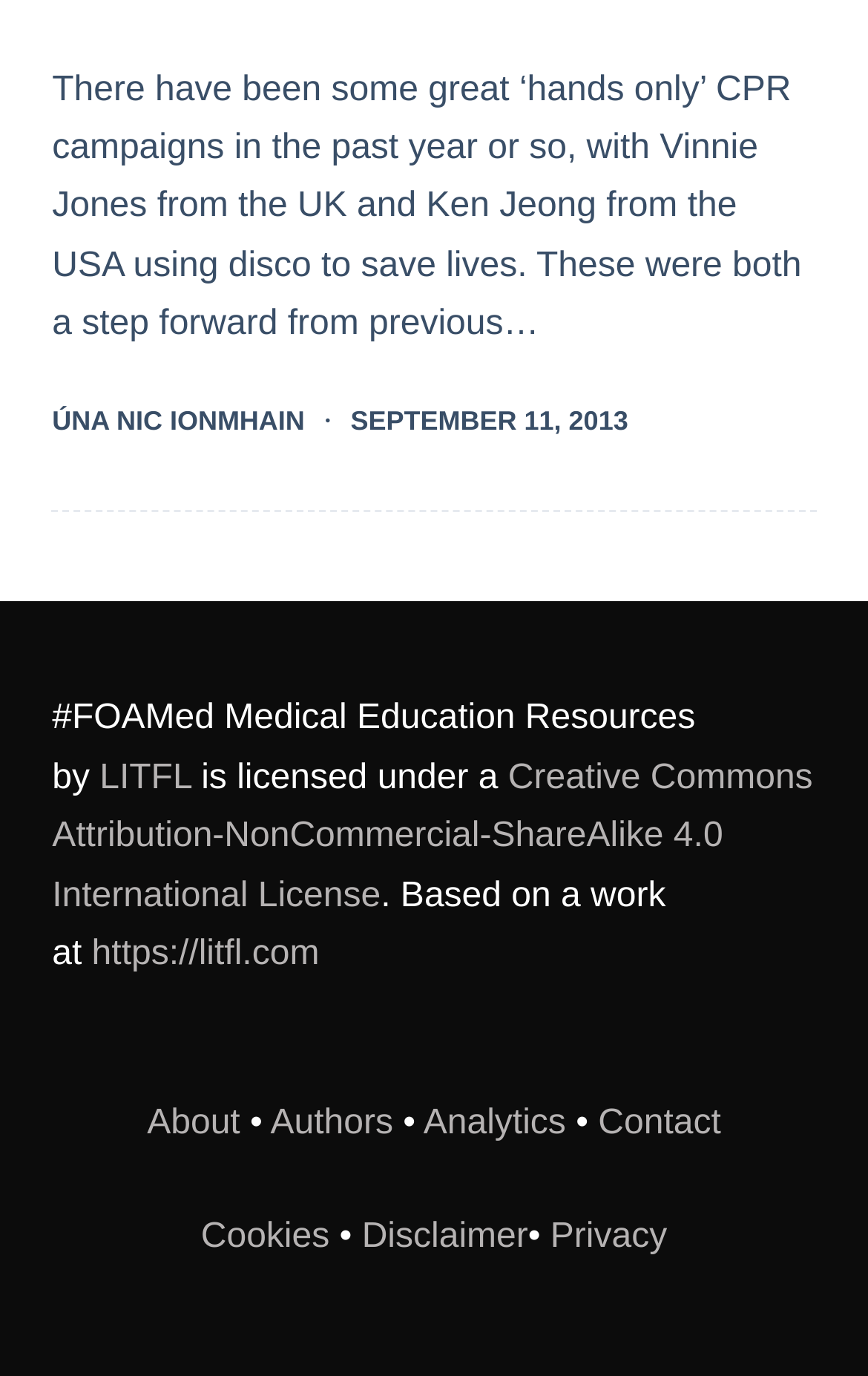What is the date of the article?
Answer the question based on the image using a single word or a brief phrase.

SEPTEMBER 11, 2013